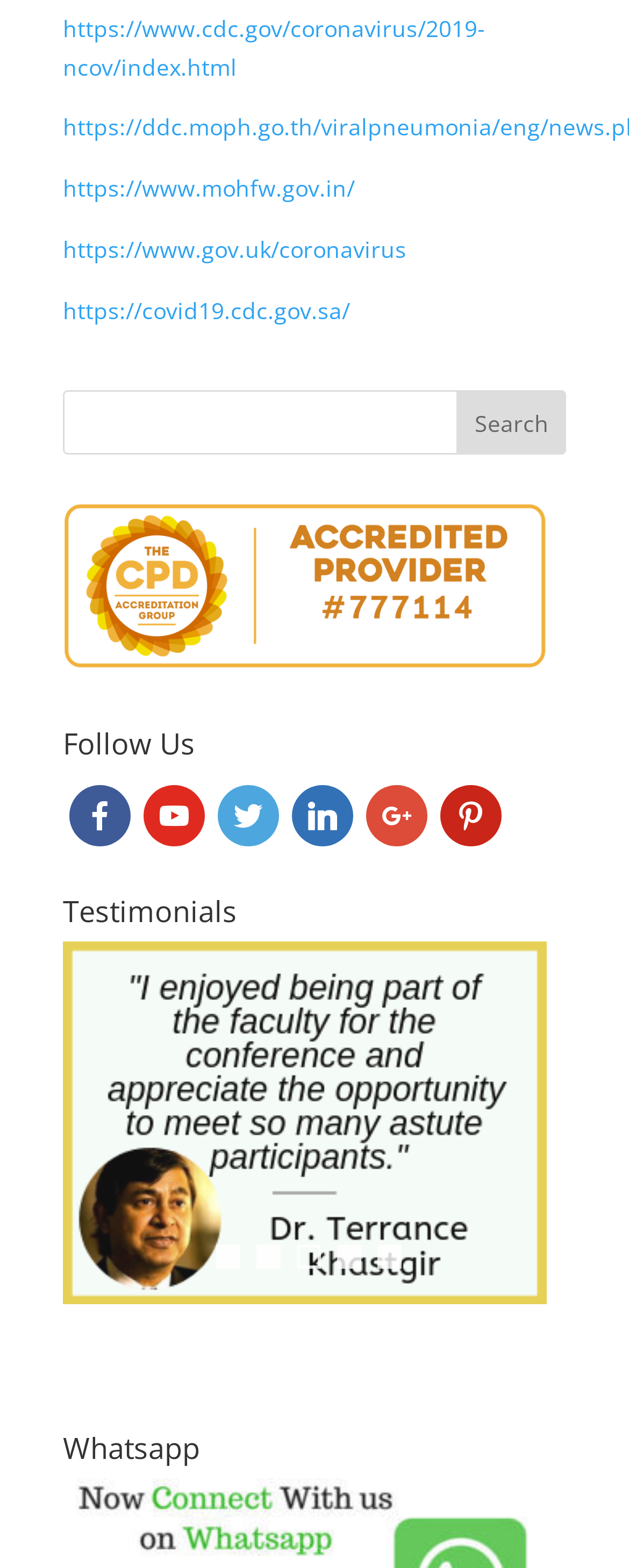Provide the bounding box for the UI element matching this description: "value="Search"".

[0.727, 0.249, 0.9, 0.29]